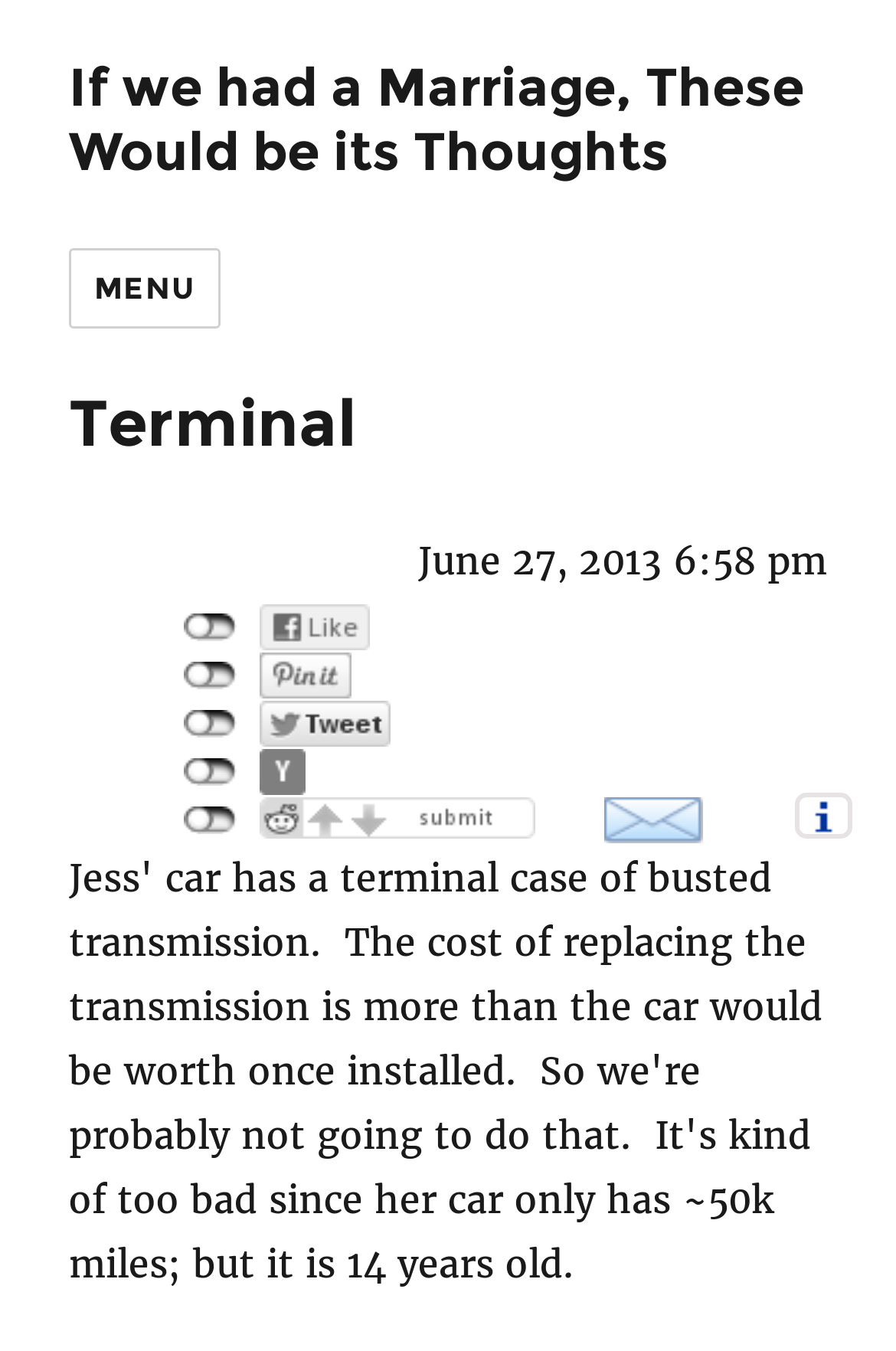Consider the image and give a detailed and elaborate answer to the question: 
What is the text of the first link on the page?

I looked at the link element with the OCR text 'If we had a Marriage, These Would be its Thoughts' which is located at the top of the page.